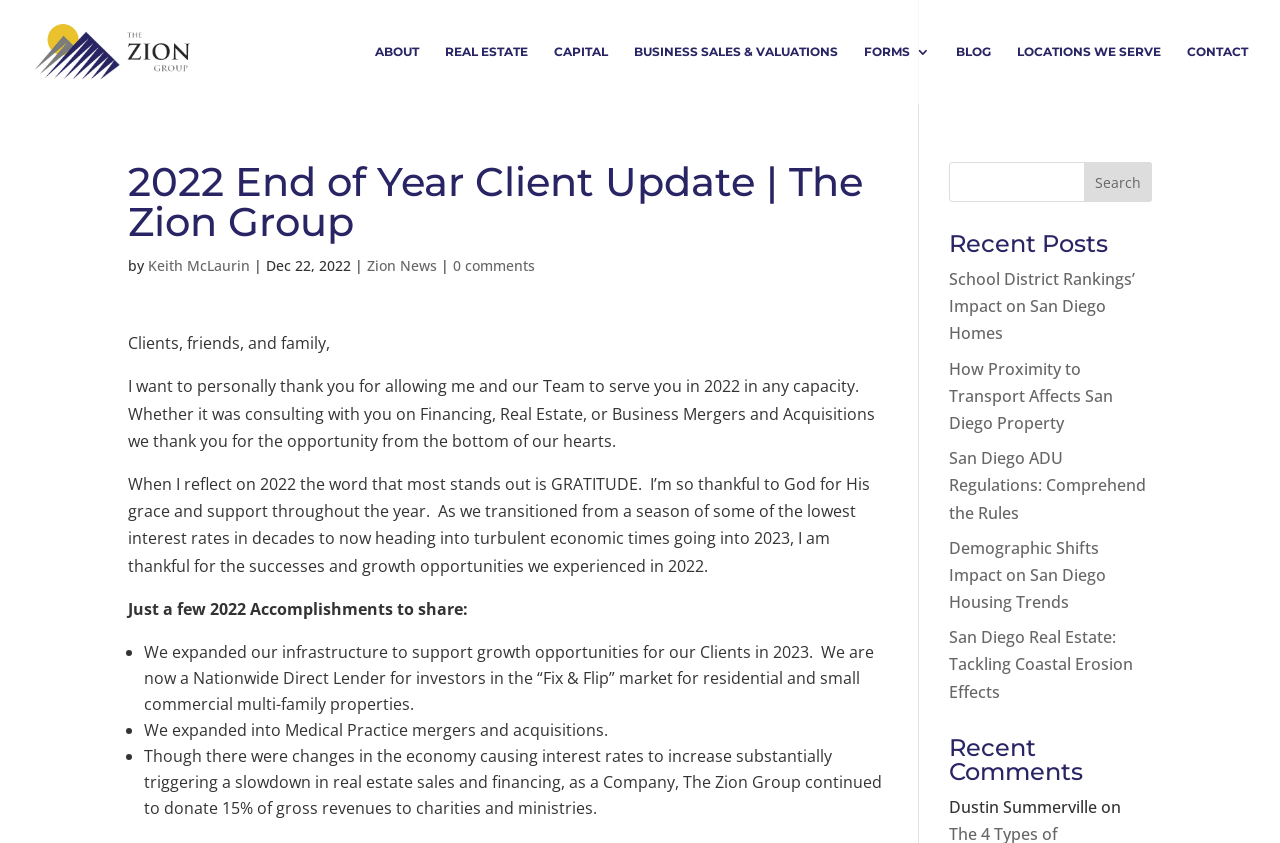Reply to the question below using a single word or brief phrase:
What is the name of the company?

The Zion Group